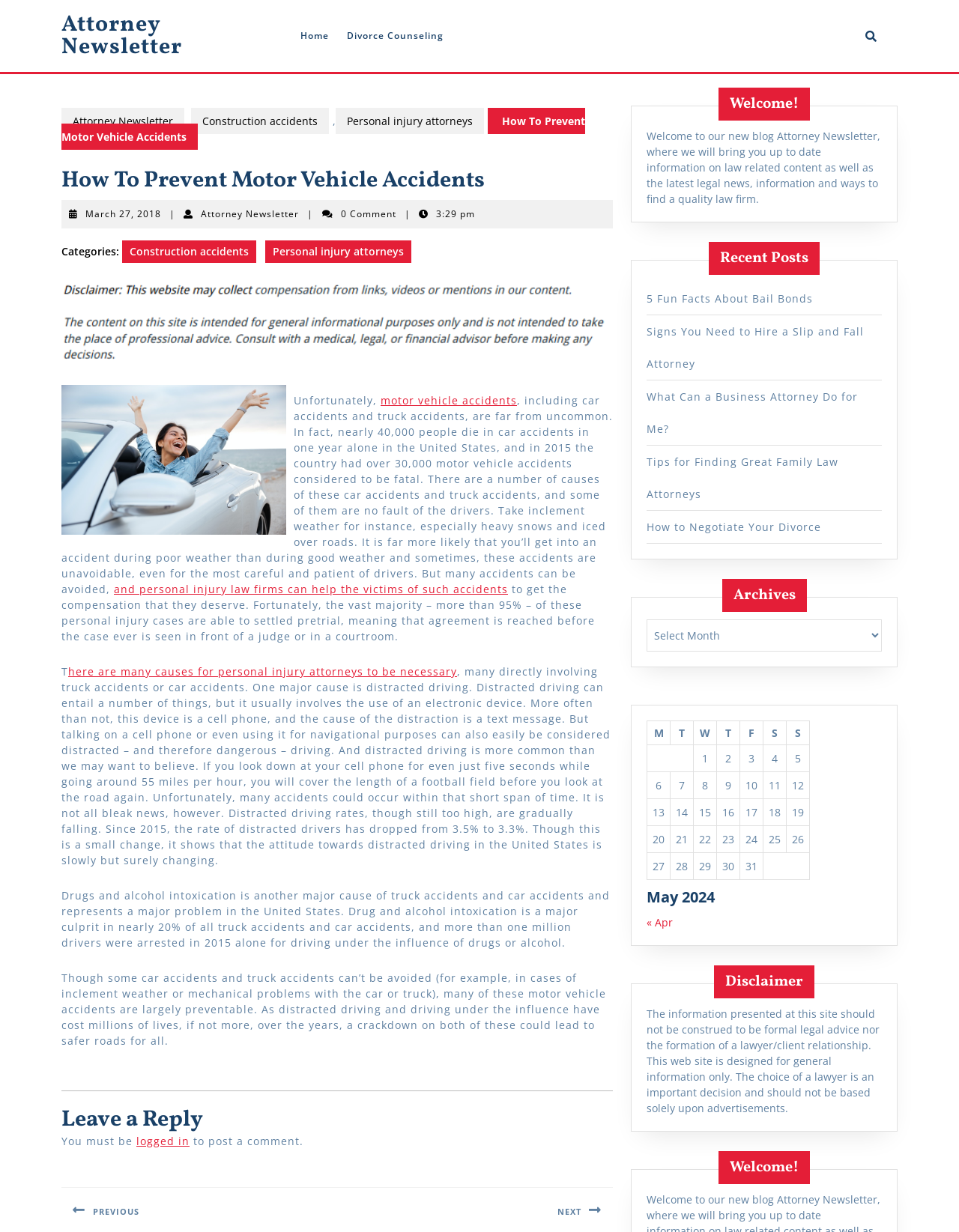Please determine the bounding box of the UI element that matches this description: March 27, 2018March 27, 2018. The coordinates should be given as (top-left x, top-left y, bottom-right x, bottom-right y), with all values between 0 and 1.

[0.089, 0.168, 0.168, 0.179]